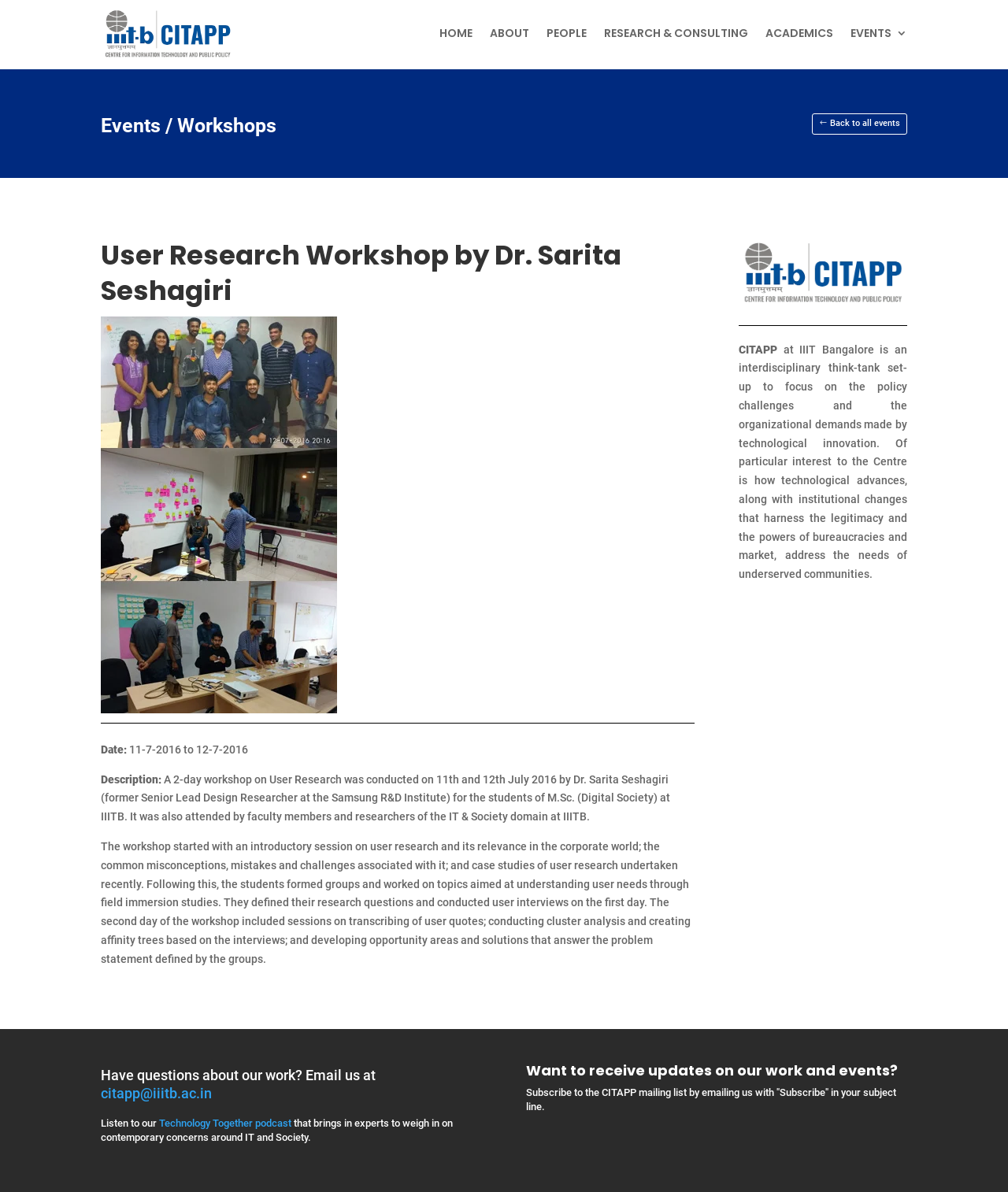Locate the bounding box coordinates of the element that needs to be clicked to carry out the instruction: "Listen to the Technology Together podcast". The coordinates should be given as four float numbers ranging from 0 to 1, i.e., [left, top, right, bottom].

[0.155, 0.937, 0.289, 0.947]